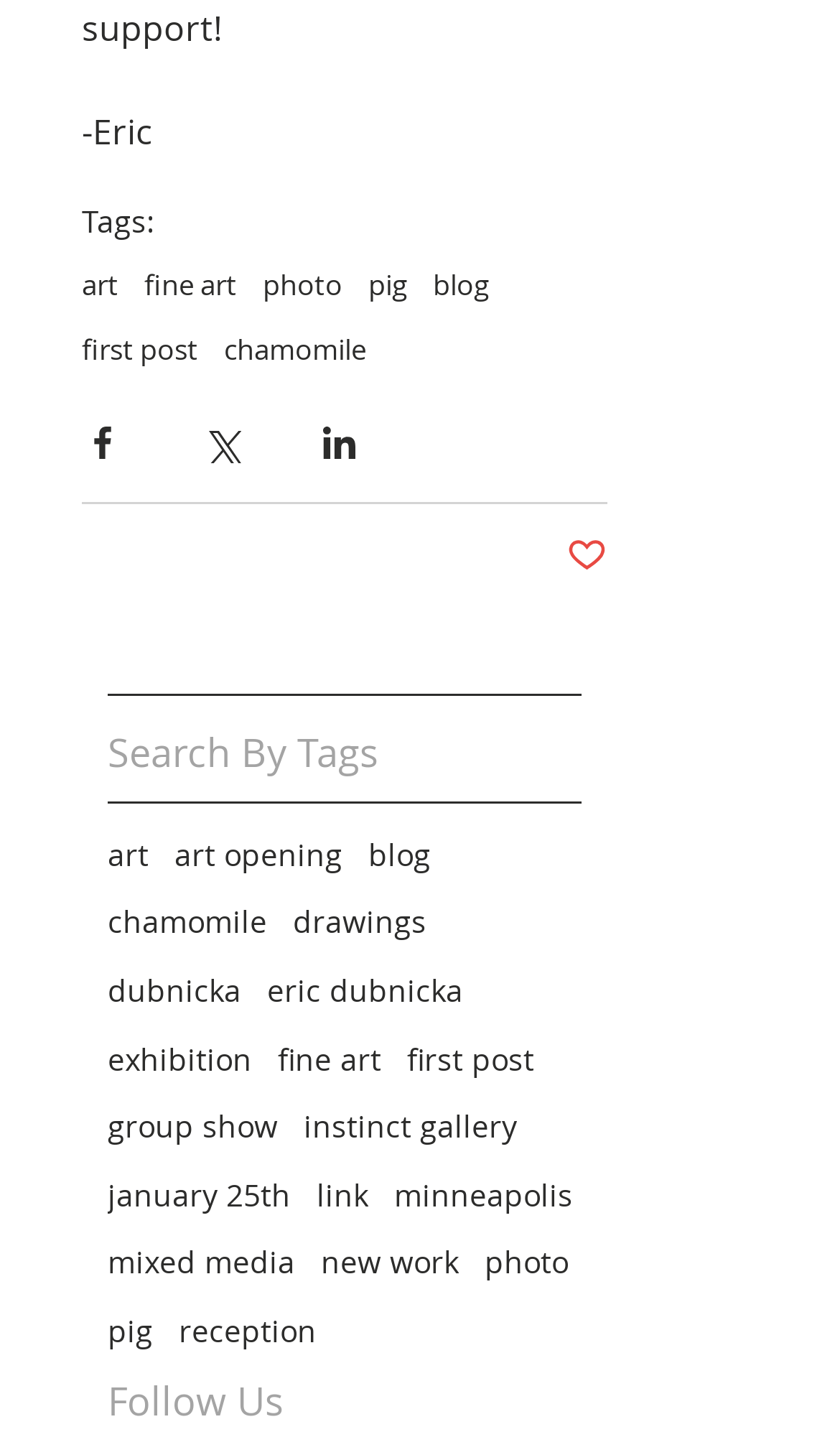How many social media sharing options are available?
Answer with a single word or phrase by referring to the visual content.

3